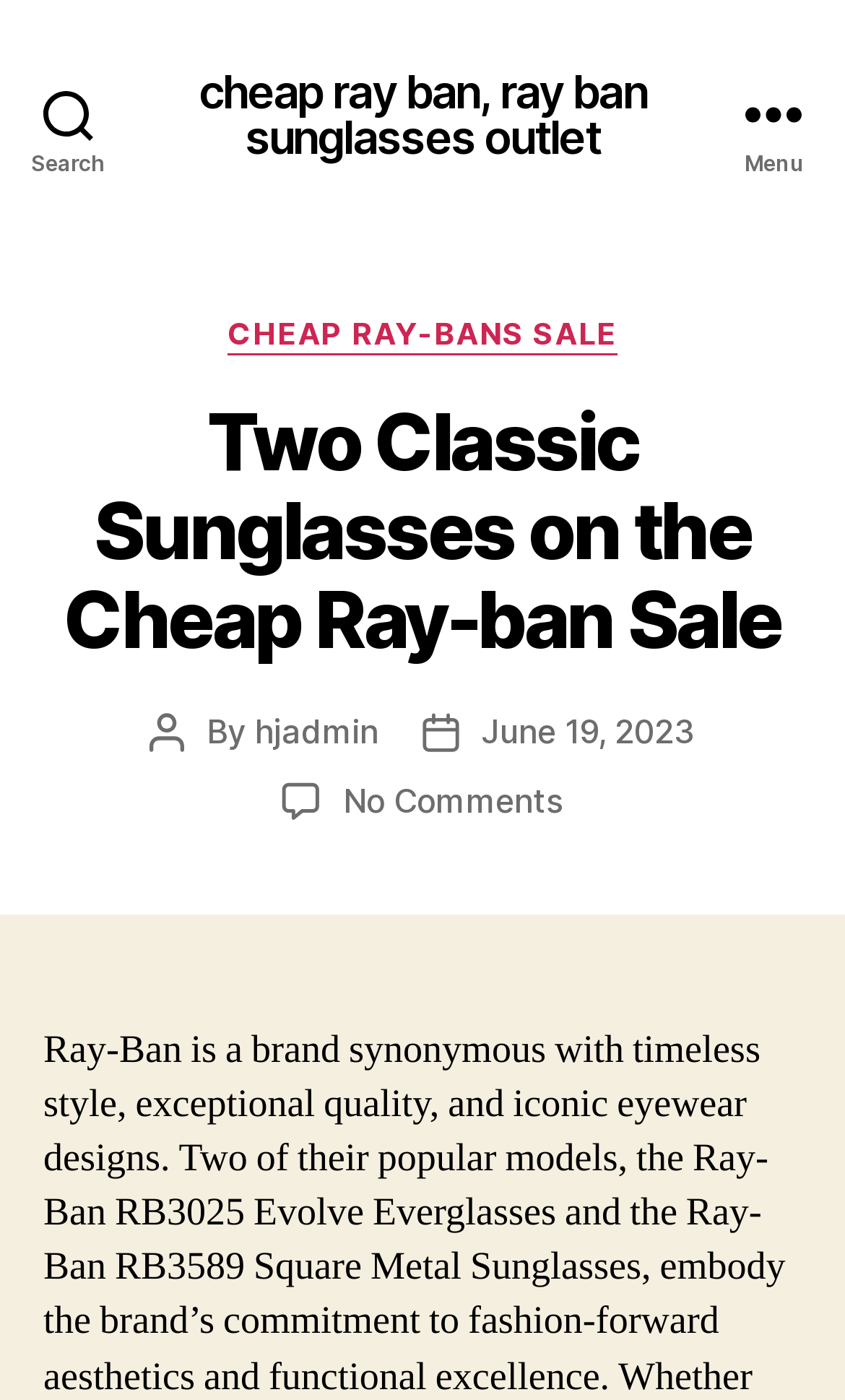What is the category of the article?
Using the information presented in the image, please offer a detailed response to the question.

I can see the link 'CHEAP RAY-BANS SALE' which is categorized under 'Categories' header, indicating that this is the category of the article.